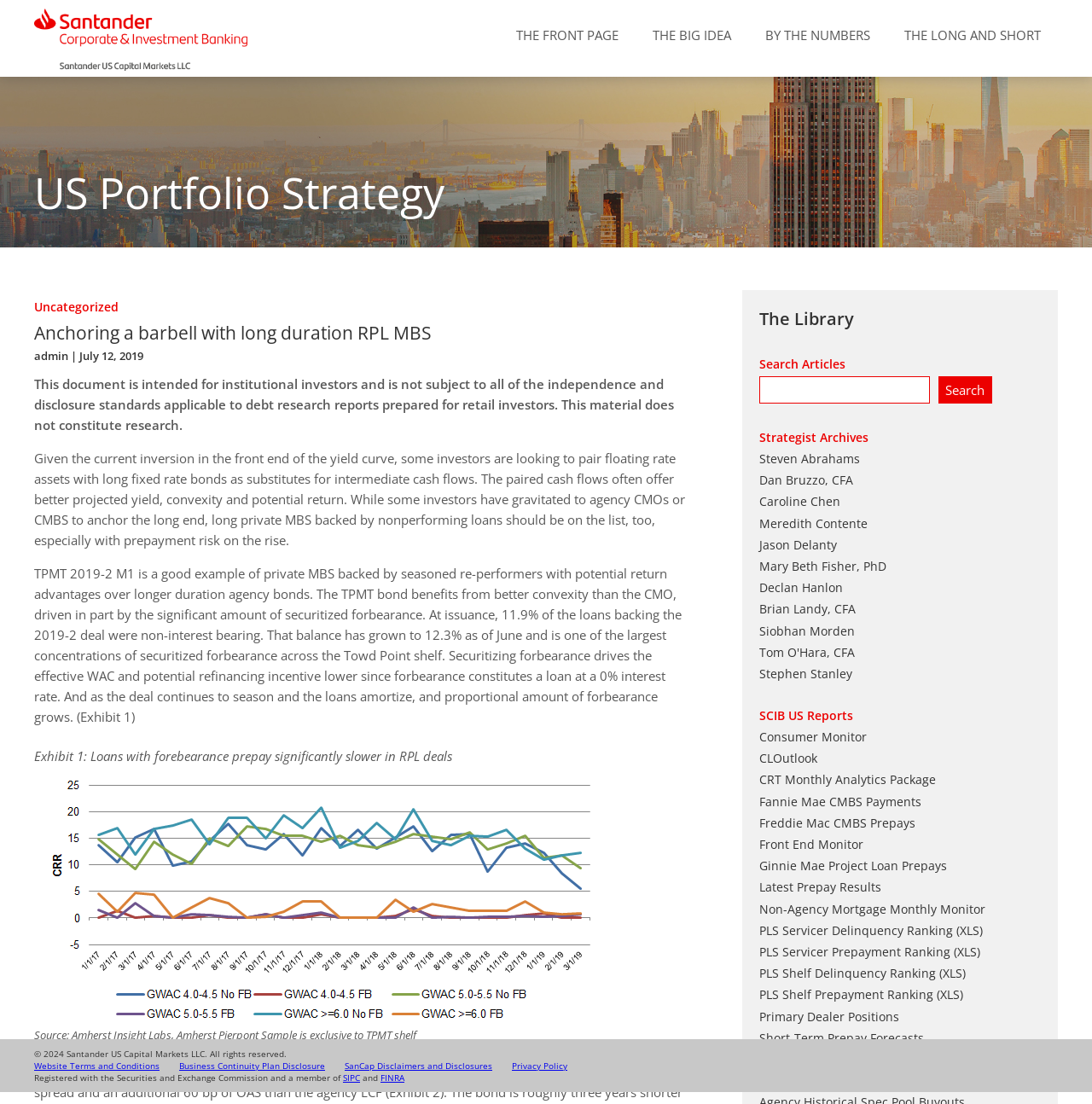Describe the webpage in detail, including text, images, and layout.

The webpage is titled "SanCap Portfolio Strategy" and features a logo at the top left corner. Below the logo, there are four main navigation links: "THE FRONT PAGE", "THE BIG IDEA", "BY THE NUMBERS", and "THE LONG AND SHORT". 

A large image spans the entire width of the page, taking up about a quarter of the screen from the top. 

On the left side of the page, there is a heading "US Portfolio Strategy" followed by several subheadings and links, including "Uncategorized", "Anchoring a barbell with long duration RPL MBS", and "admin | July 12, 2019". Below these links, there are several paragraphs of text discussing investment strategies and market analysis.

On the right side of the page, there are several sections, including "The Library", "Search Articles", "Strategist Archives", and "SCIB US Reports". Each section contains multiple links to various reports, articles, and resources. There is also a search bar with a "Search" button.

At the bottom of the page, there is a copyright notice and several links to terms and conditions, disclaimers, and privacy policies.